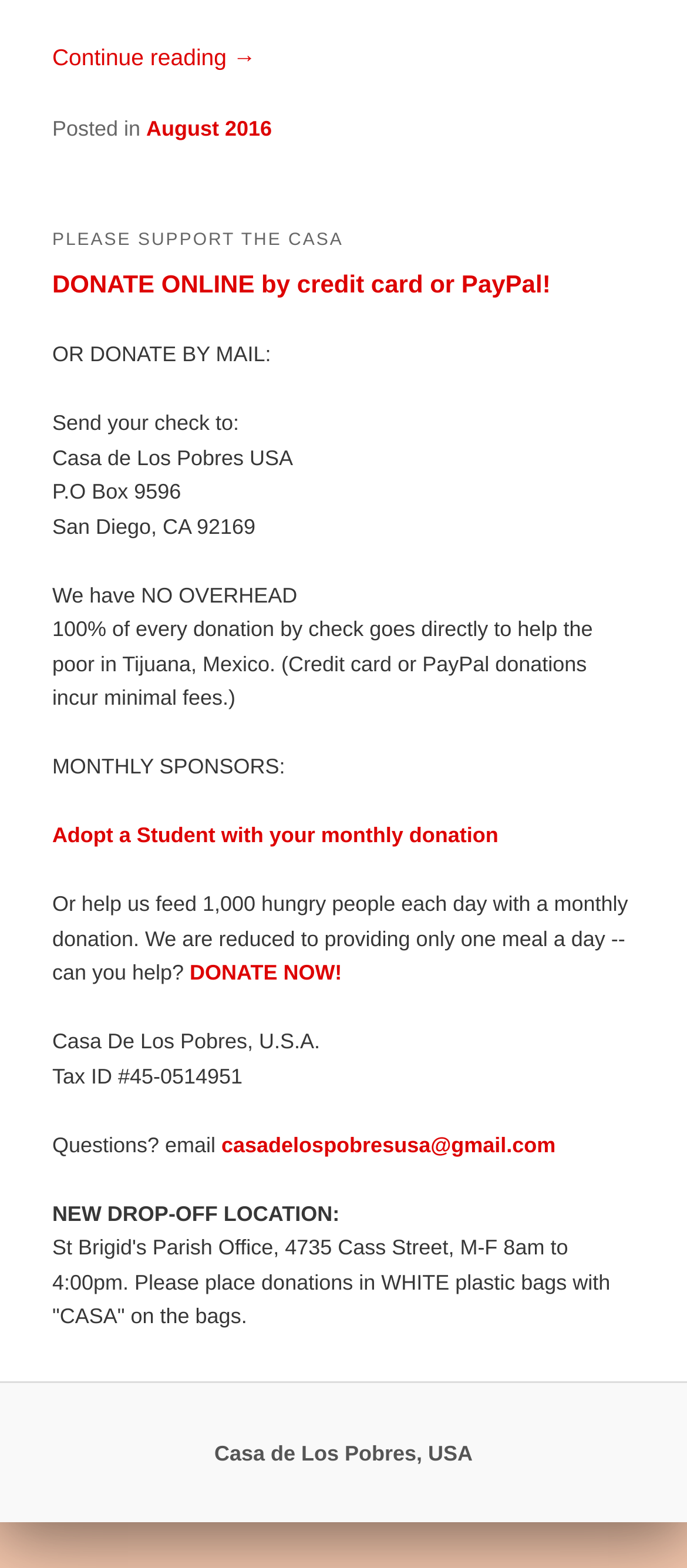What is the purpose of the monthly donation?
Please provide a detailed and comprehensive answer to the question.

I found the purpose of the monthly donation by looking at the static text element that says '100% of every donation by check goes directly to help the poor in Tijuana, Mexico.' and the link element that says 'Adopt a Student with your monthly donation'.